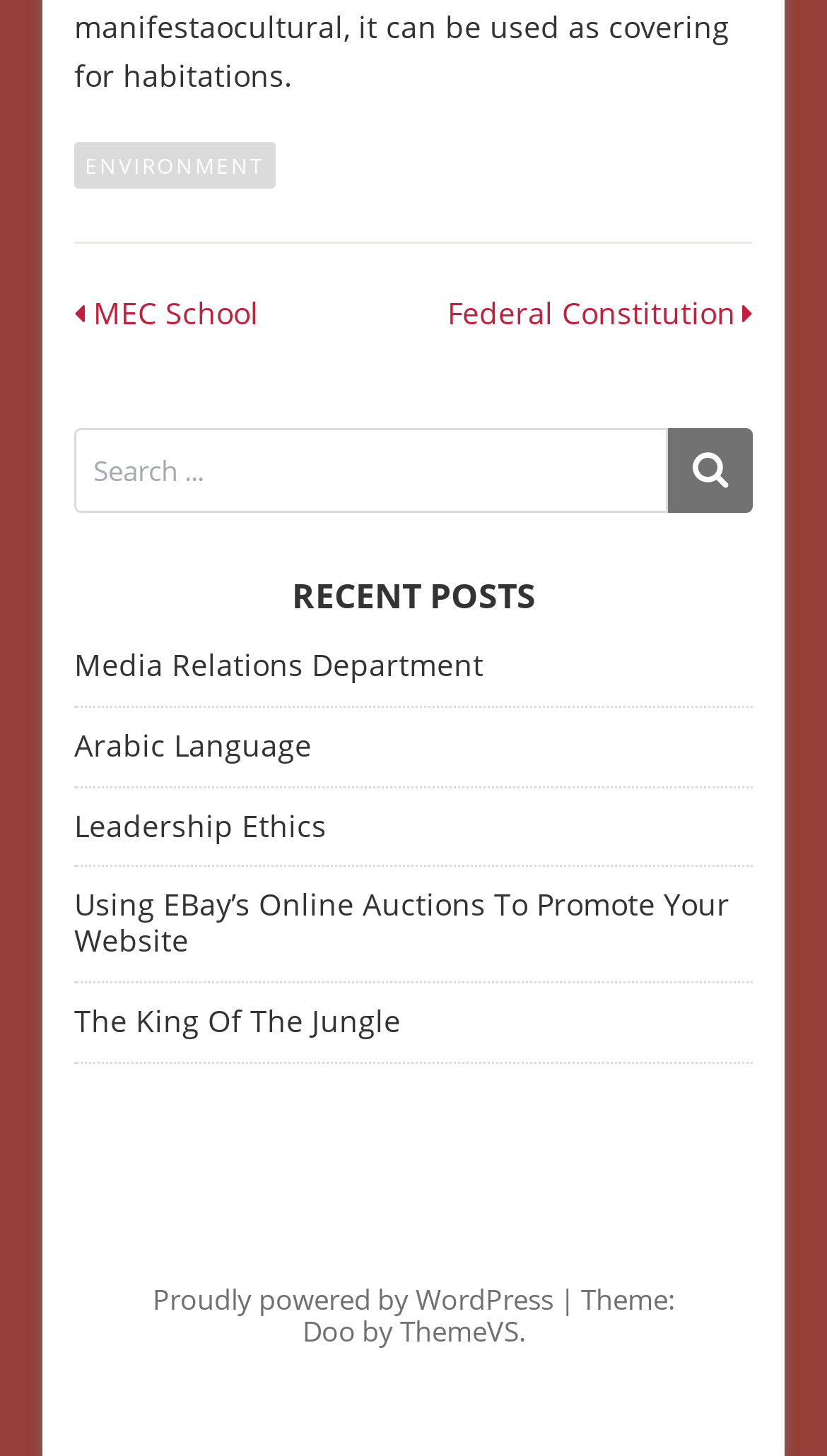Determine the bounding box coordinates of the element that should be clicked to execute the following command: "View recent posts".

[0.09, 0.396, 0.91, 0.423]